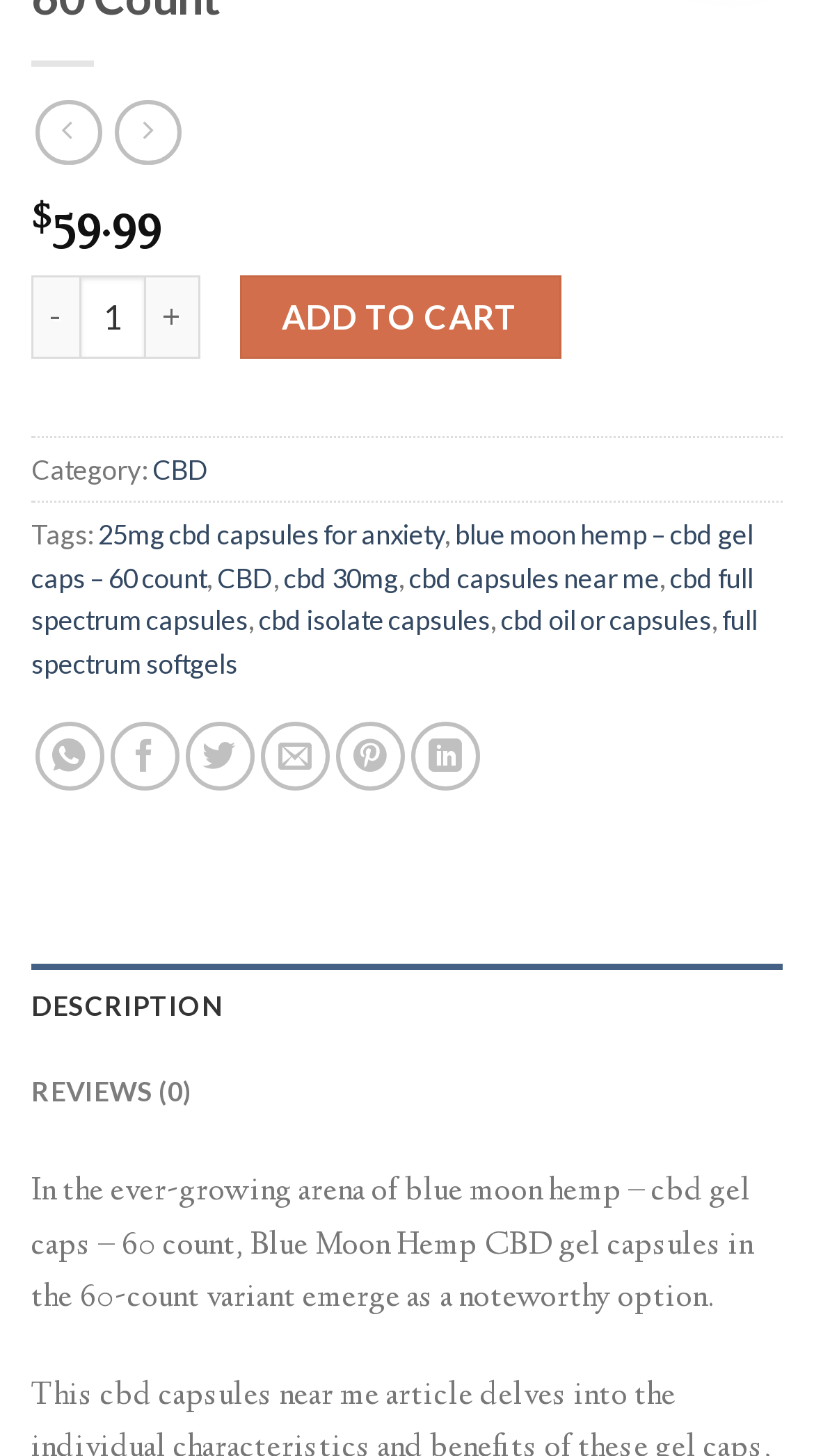What is the product name?
Give a single word or phrase as your answer by examining the image.

Blue Moon Hemp – CBD Gel Caps – 60 Count